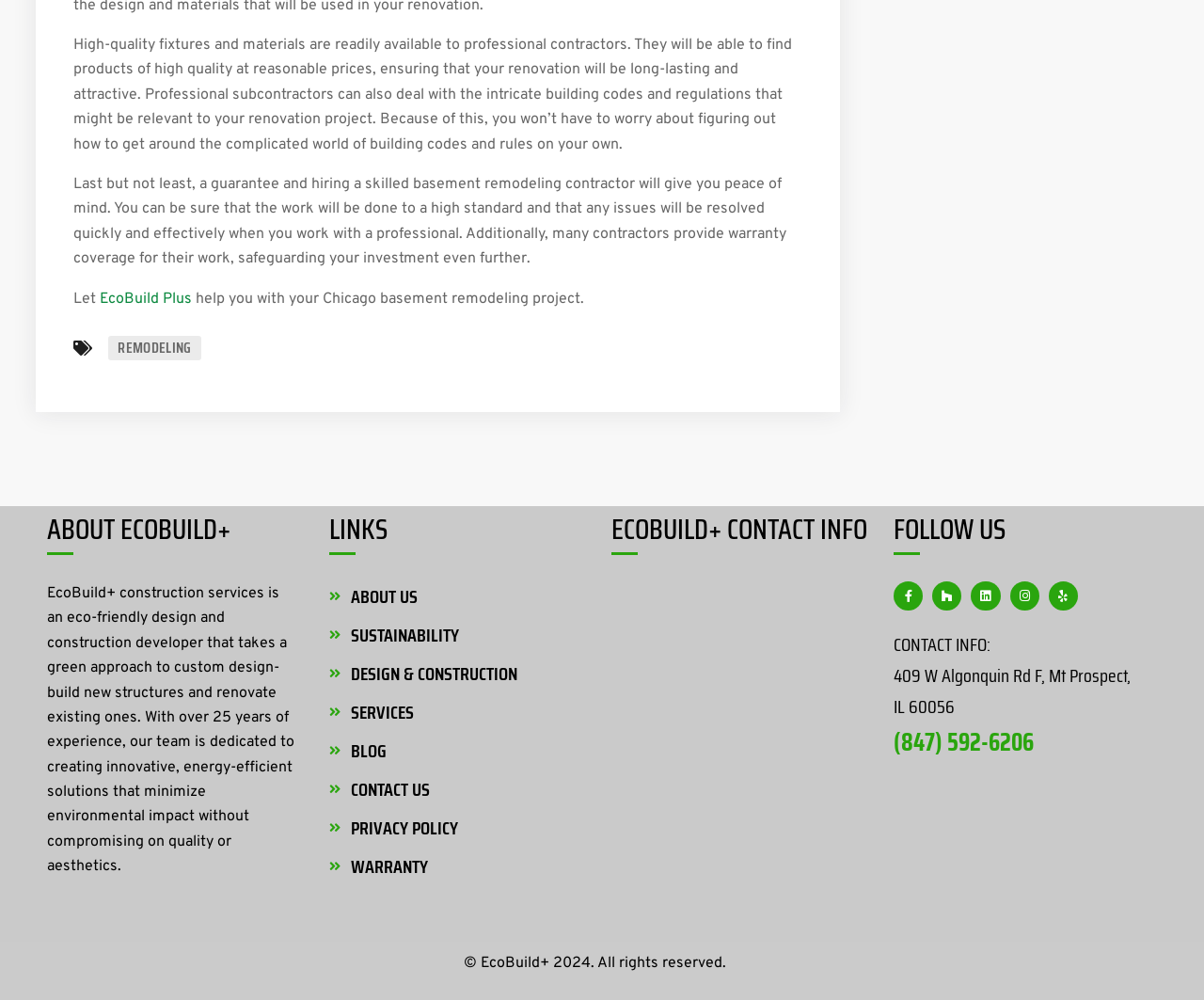Using the webpage screenshot and the element description ABOUT US, determine the bounding box coordinates. Specify the coordinates in the format (top-left x, top-left y, bottom-right x, bottom-right y) with values ranging from 0 to 1.

[0.273, 0.581, 0.492, 0.612]